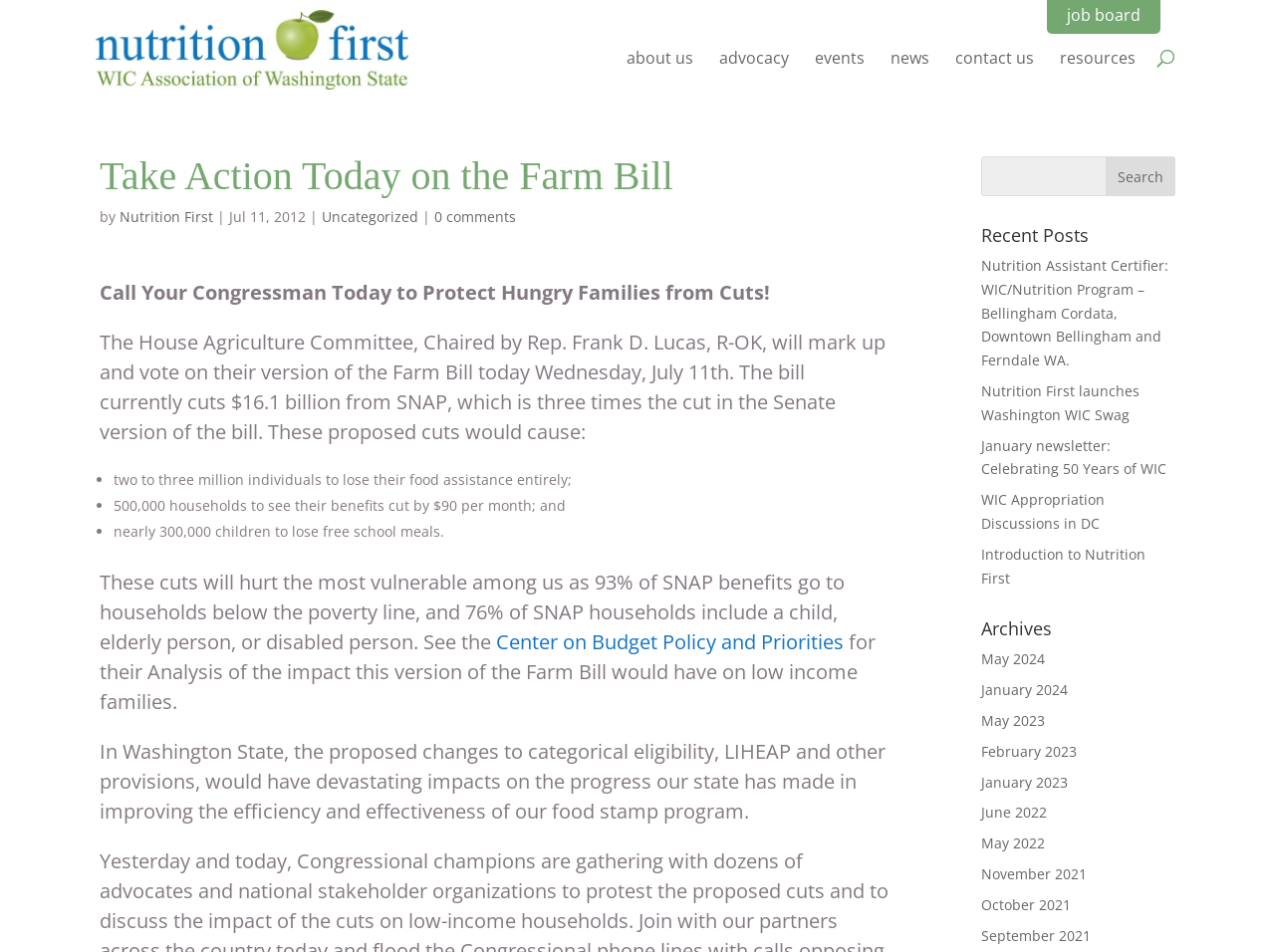Identify the bounding box for the given UI element using the description provided. Coordinates should be in the format (top-left x, top-left y, bottom-right x, bottom-right y) and must be between 0 and 1. Here is the description: name="s"

[0.769, 0.164, 0.922, 0.206]